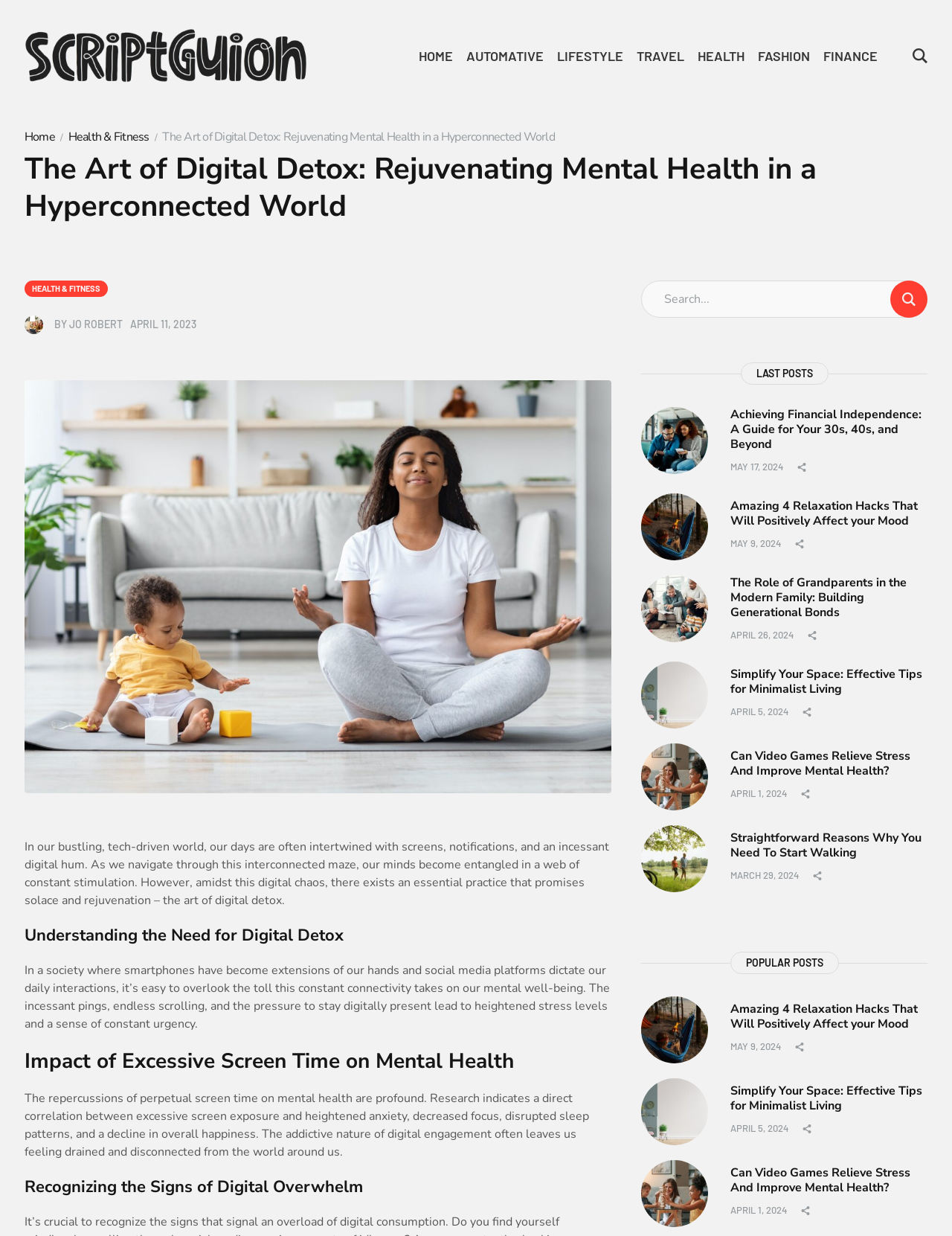Find and provide the bounding box coordinates for the UI element described here: "Health & Fitness". The coordinates should be given as four float numbers between 0 and 1: [left, top, right, bottom].

[0.026, 0.227, 0.113, 0.24]